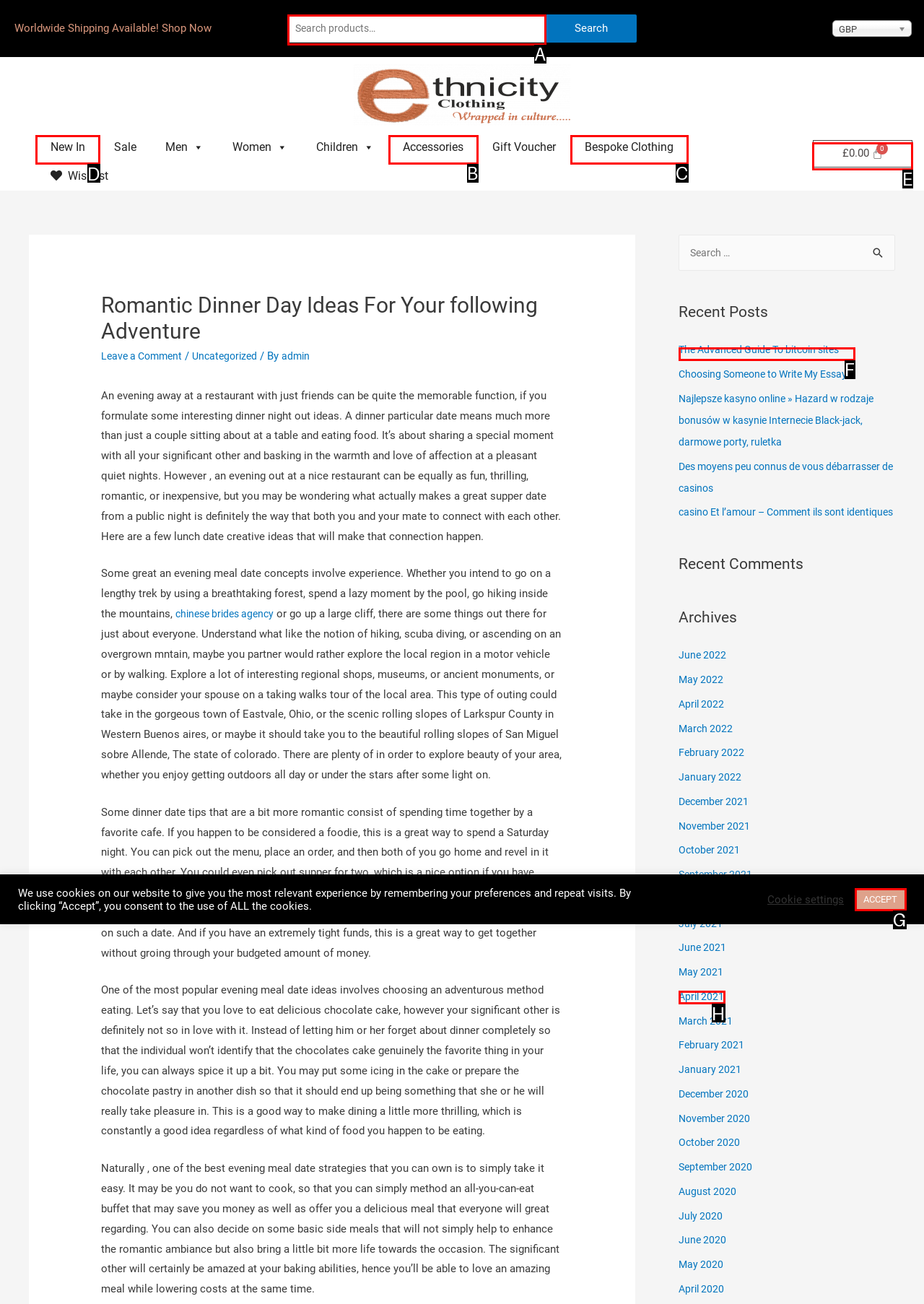Choose the HTML element to click for this instruction: Click on New In Answer with the letter of the correct choice from the given options.

D